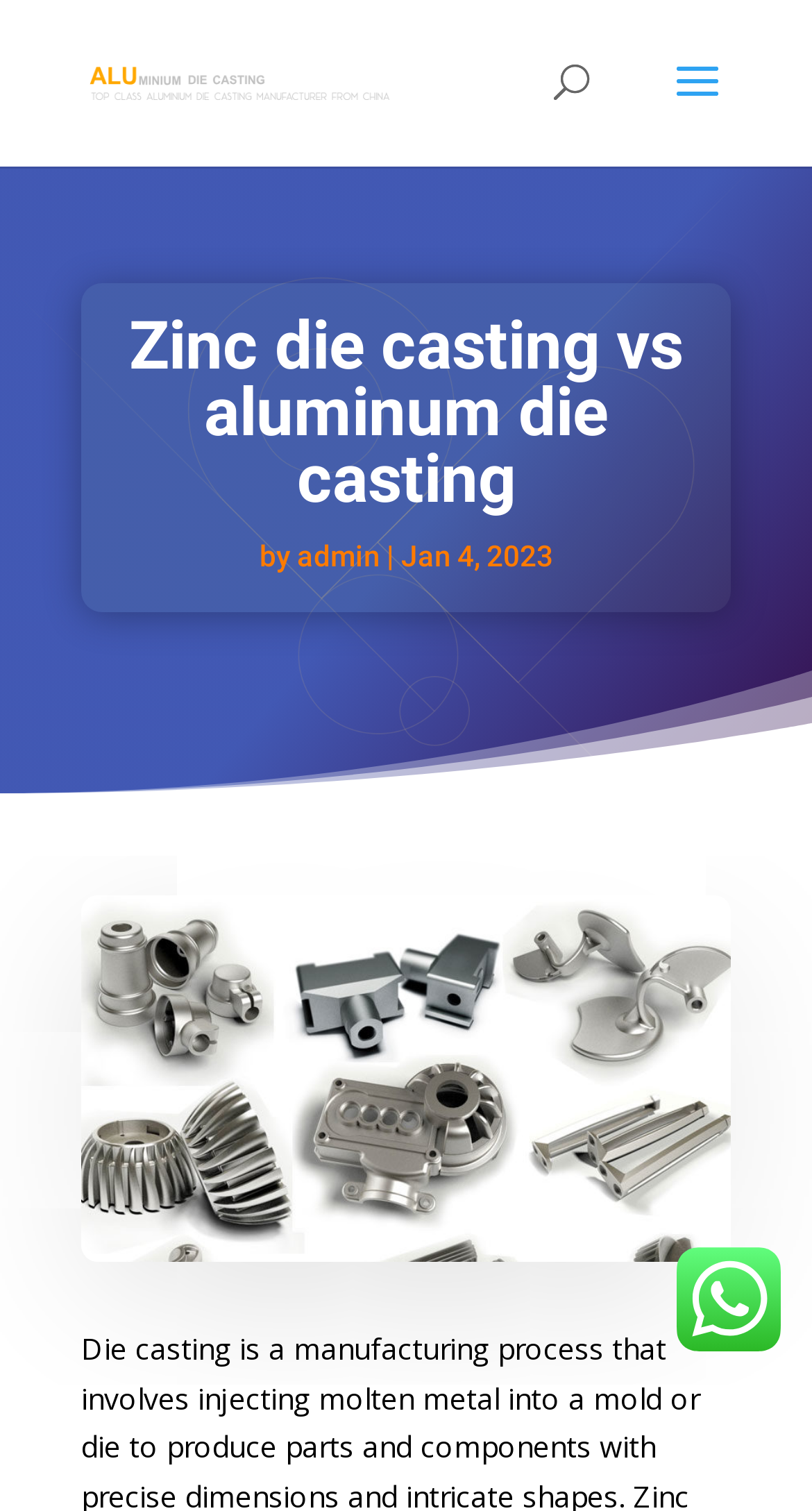What is the date of this article?
Refer to the image and provide a one-word or short phrase answer.

Jan 4, 2023